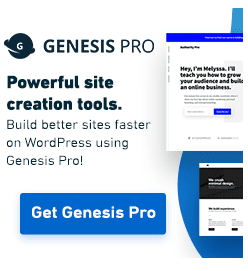Does the image include a call to action?
Provide a short answer using one word or a brief phrase based on the image.

Yes